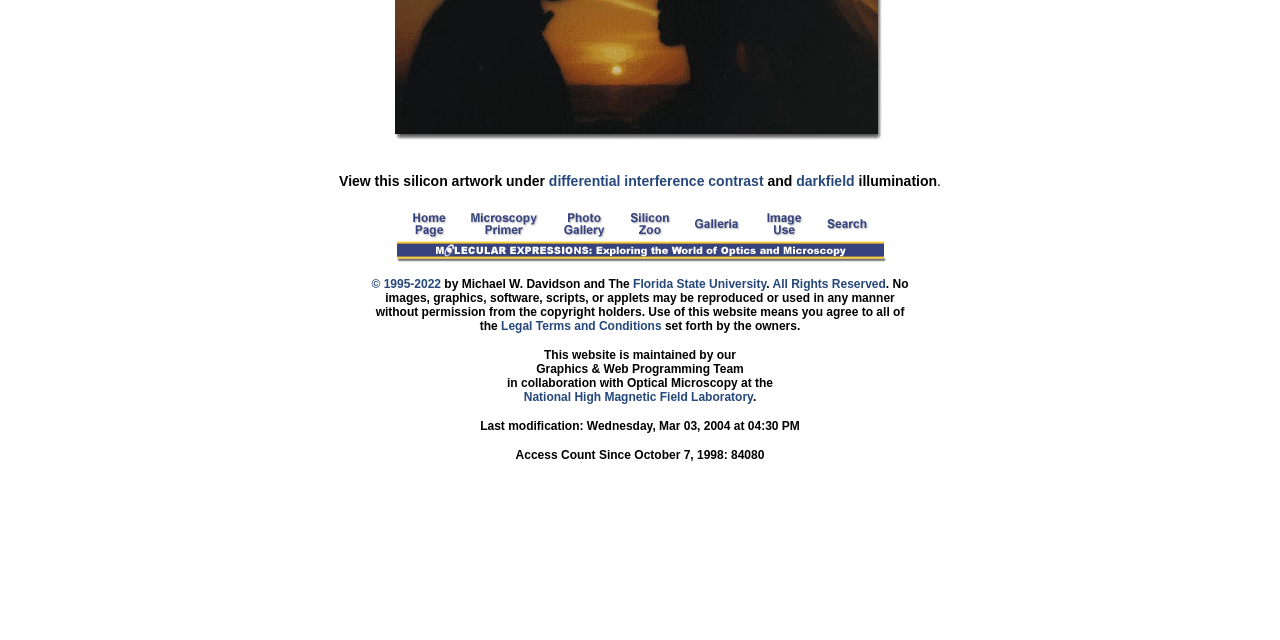Determine the bounding box coordinates for the UI element with the following description: "Studio Recording". The coordinates should be four float numbers between 0 and 1, represented as [left, top, right, bottom].

None